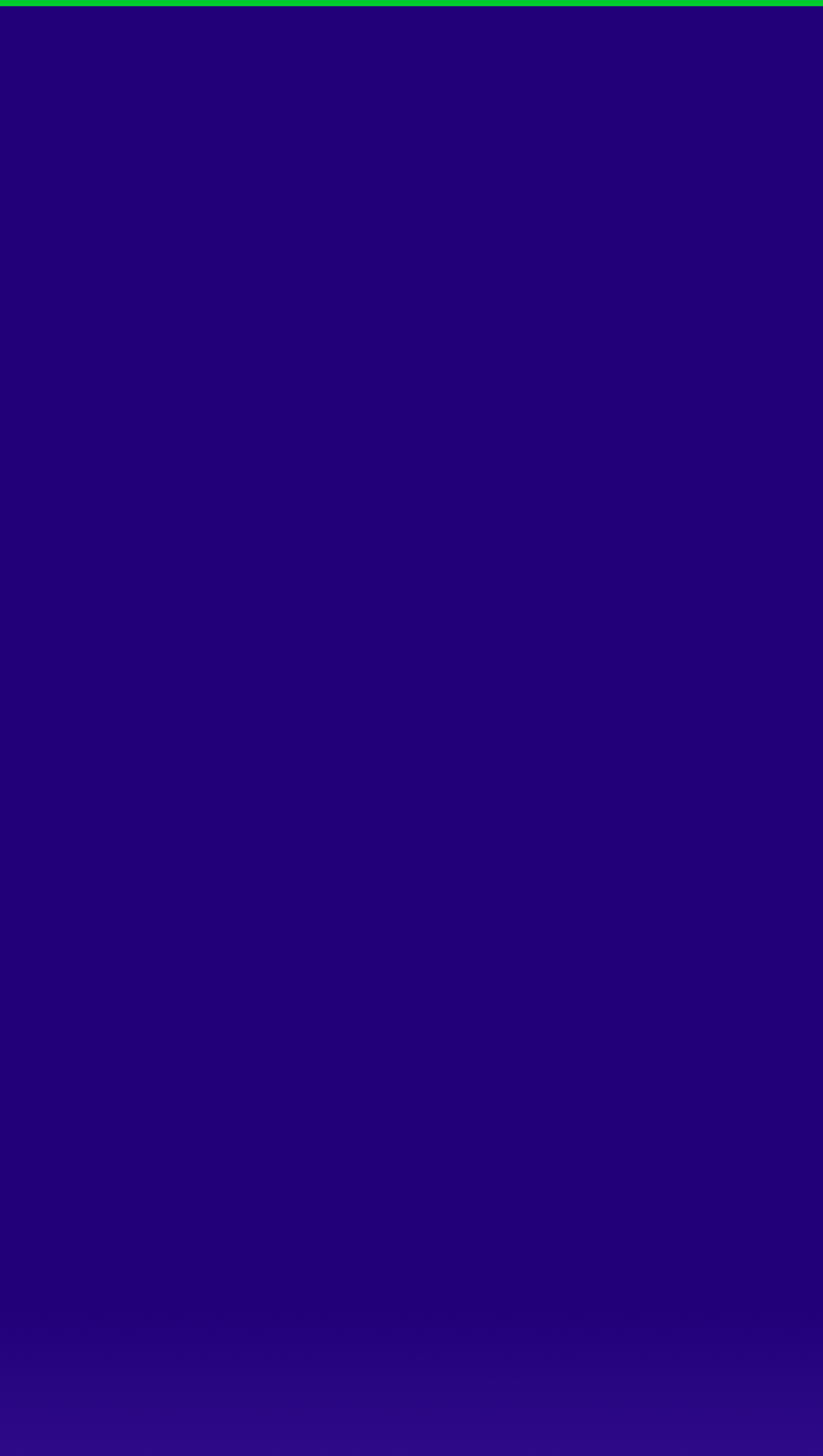From the element description alt="Like us on Facebook", predict the bounding box coordinates of the UI element. The coordinates must be specified in the format (top-left x, top-left y, bottom-right x, bottom-right y) and should be within the 0 to 1 range.

[0.115, 0.628, 0.885, 0.66]